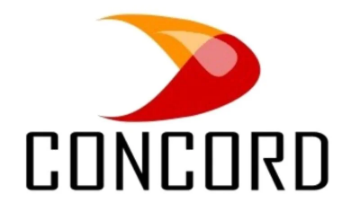What is written below the graphical element?
Based on the screenshot, respond with a single word or phrase.

CONCORD